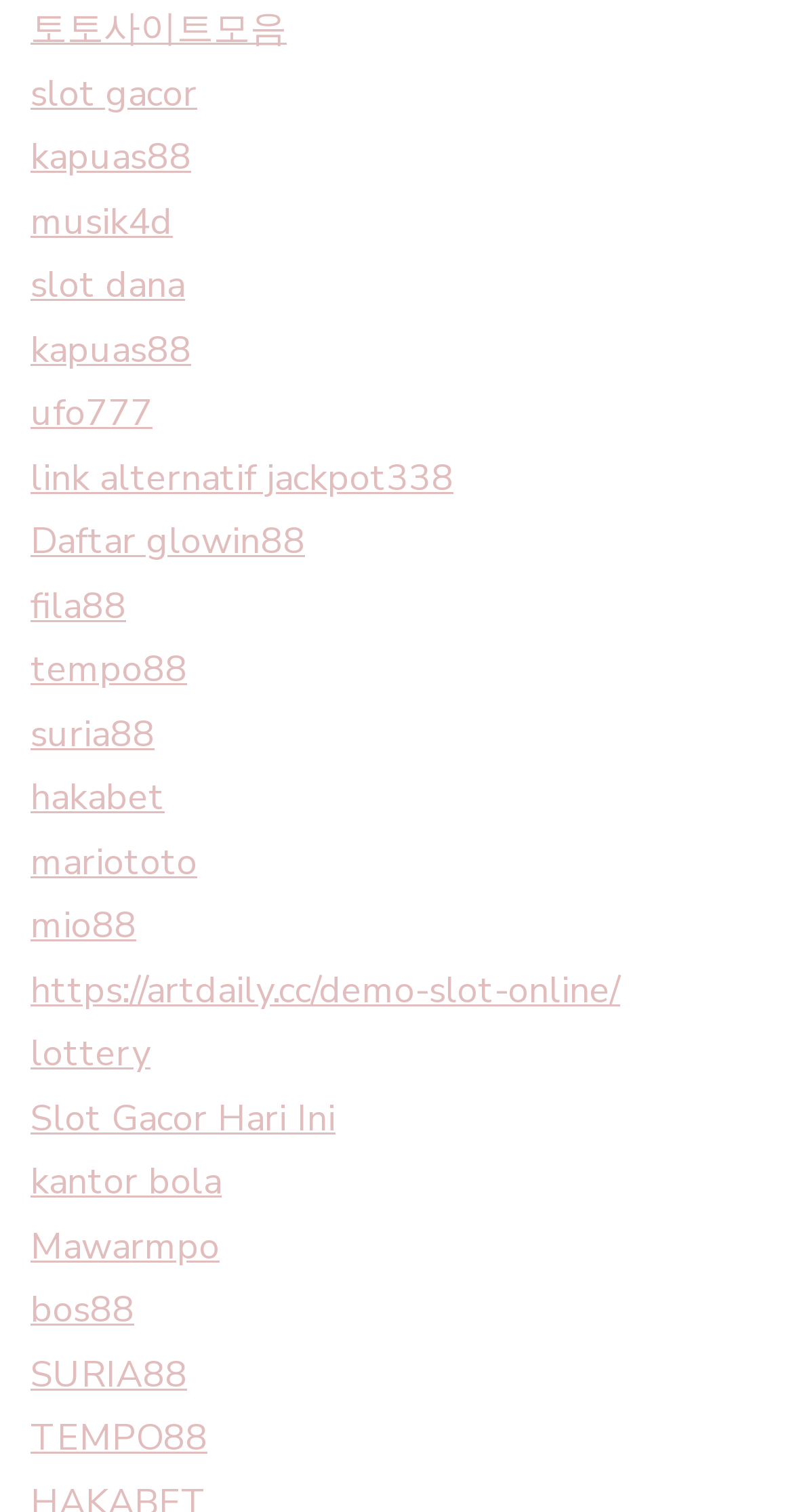Please identify the bounding box coordinates of the area that needs to be clicked to fulfill the following instruction: "Select the German language."

None